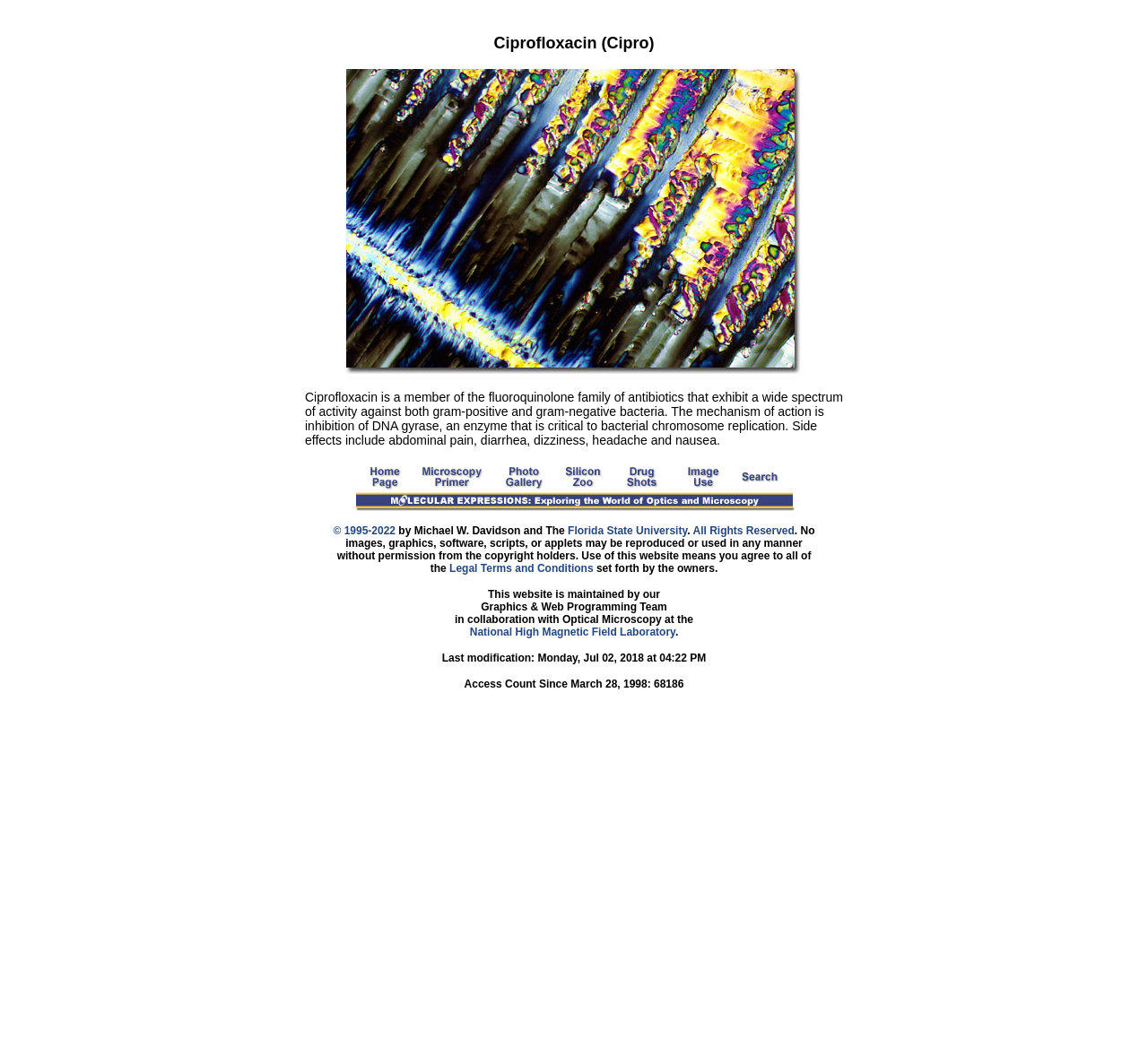When was the website last modified?
Using the image, elaborate on the answer with as much detail as possible.

The last modification date of the website can be found in the text 'Last modification: Monday, Jul 02, 2018 at 04:22 PM' at the bottom of the webpage, which provides information about when the website was last updated.